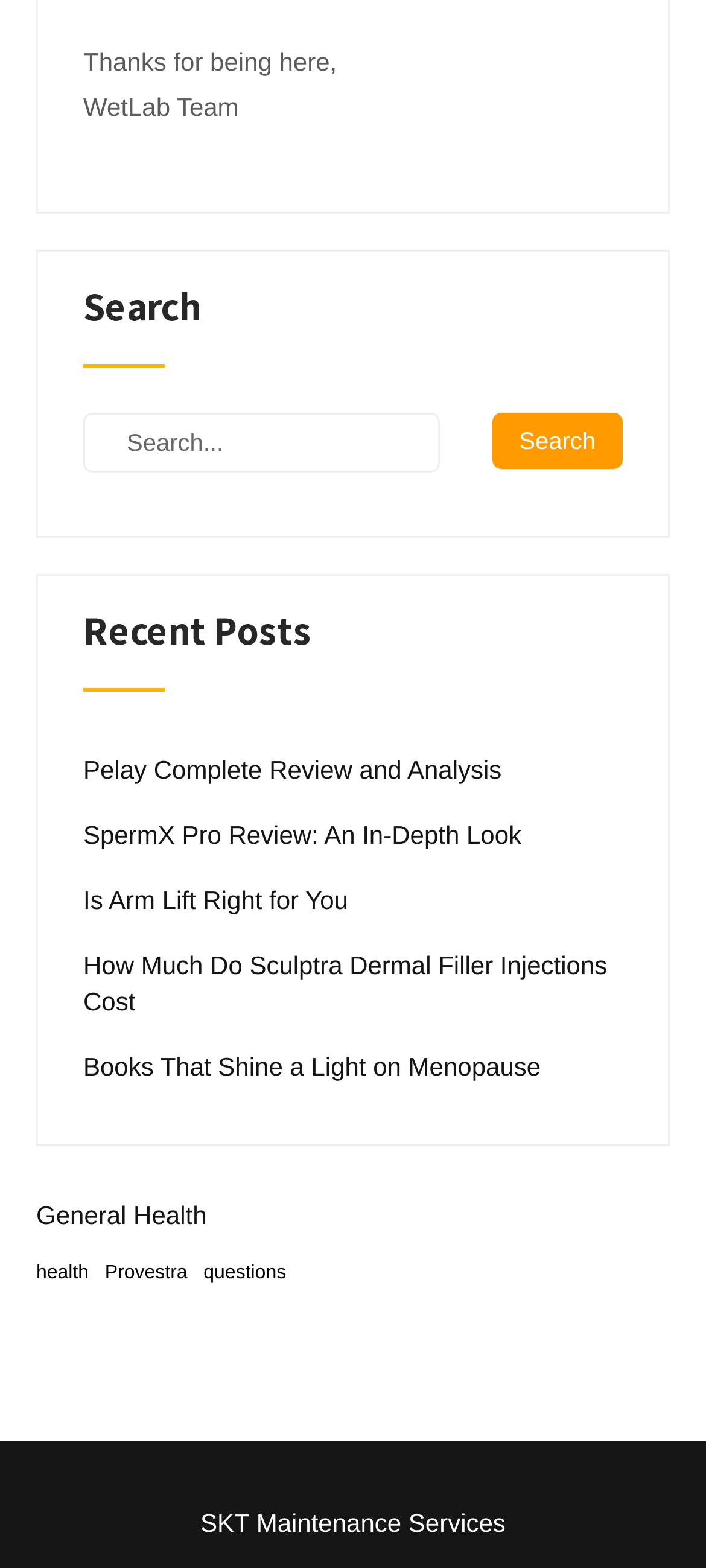What is the name of the team?
We need a detailed and exhaustive answer to the question. Please elaborate.

The name of the team is mentioned in the static text element 'WetLab Team' at the top of the webpage.